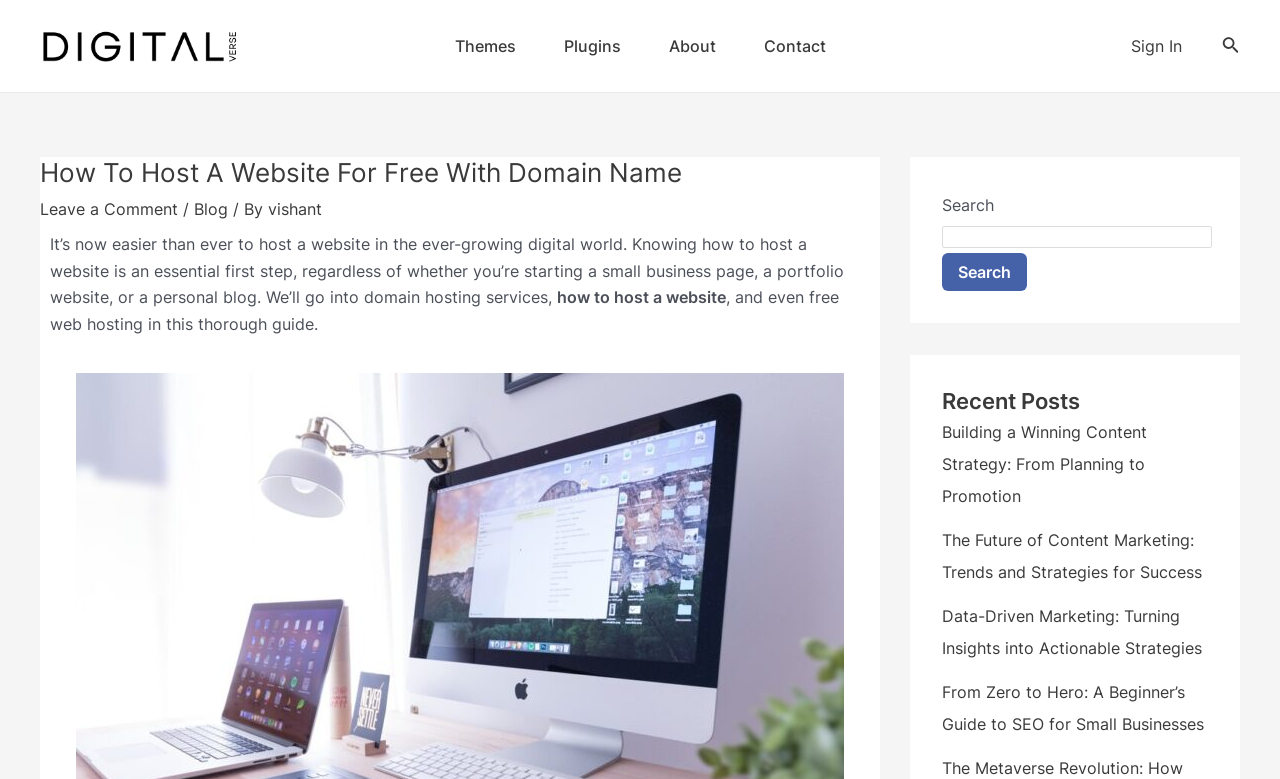Please answer the following question using a single word or phrase: 
How many icons are there in the top right corner?

2